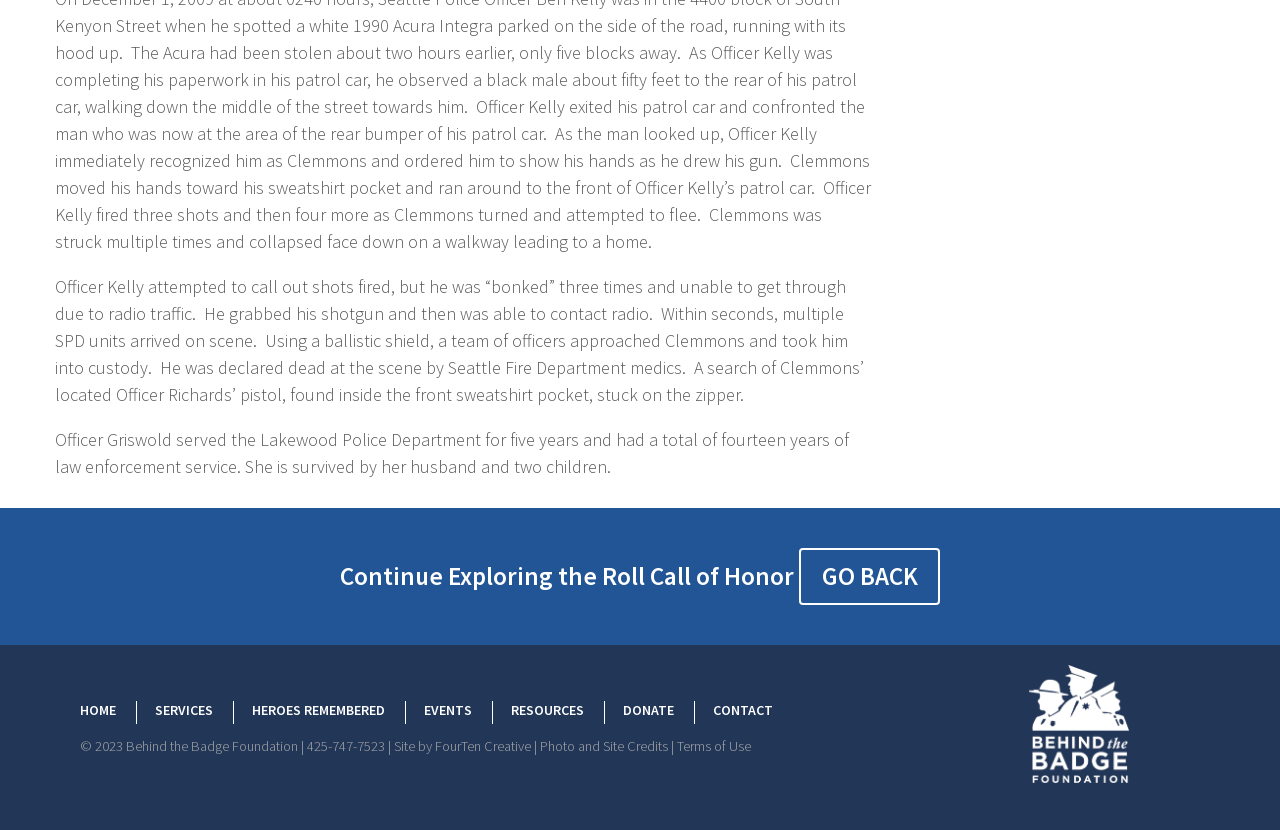Could you locate the bounding box coordinates for the section that should be clicked to accomplish this task: "Visit the blog page".

None